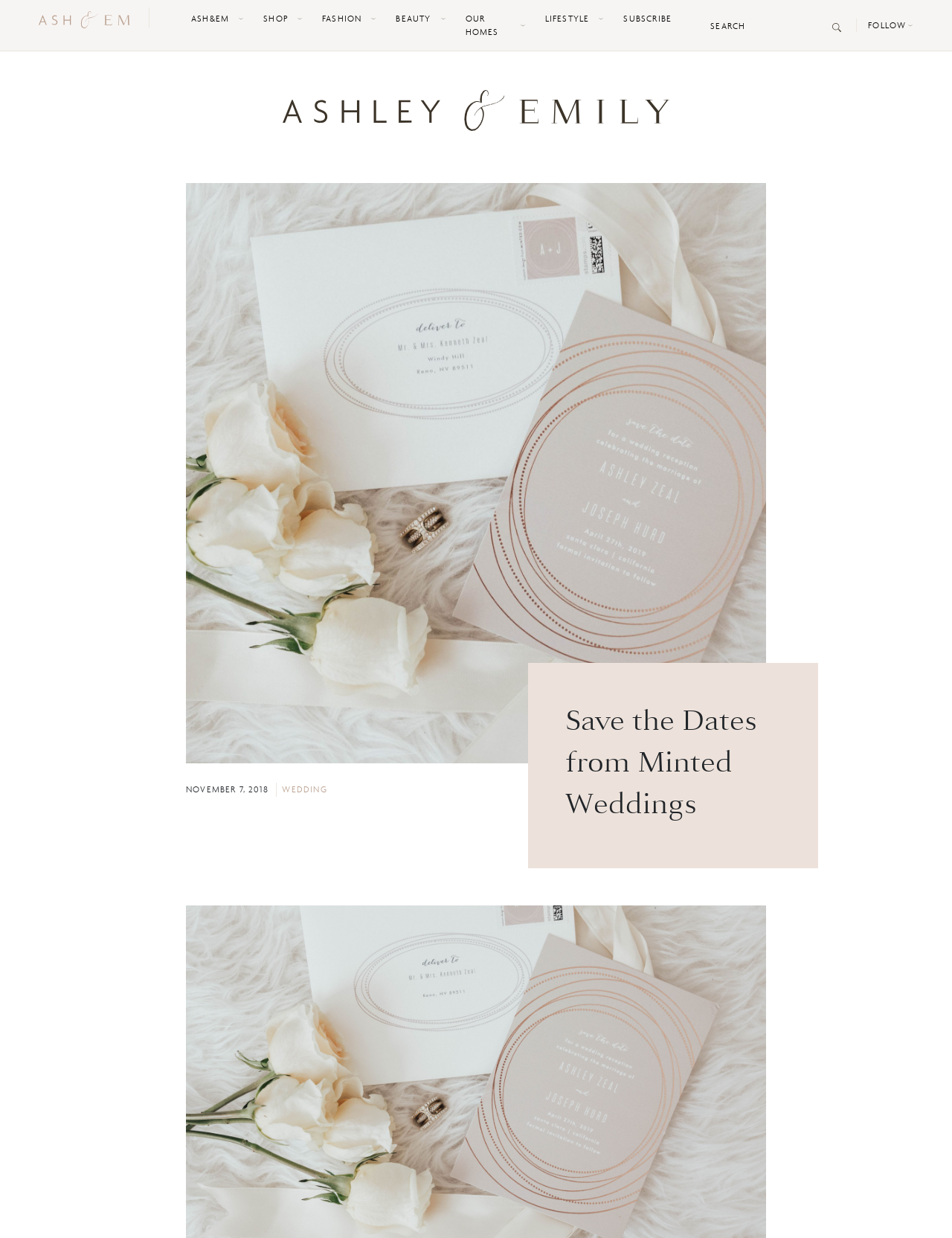Is there a search function on the page? Using the information from the screenshot, answer with a single word or phrase.

Yes